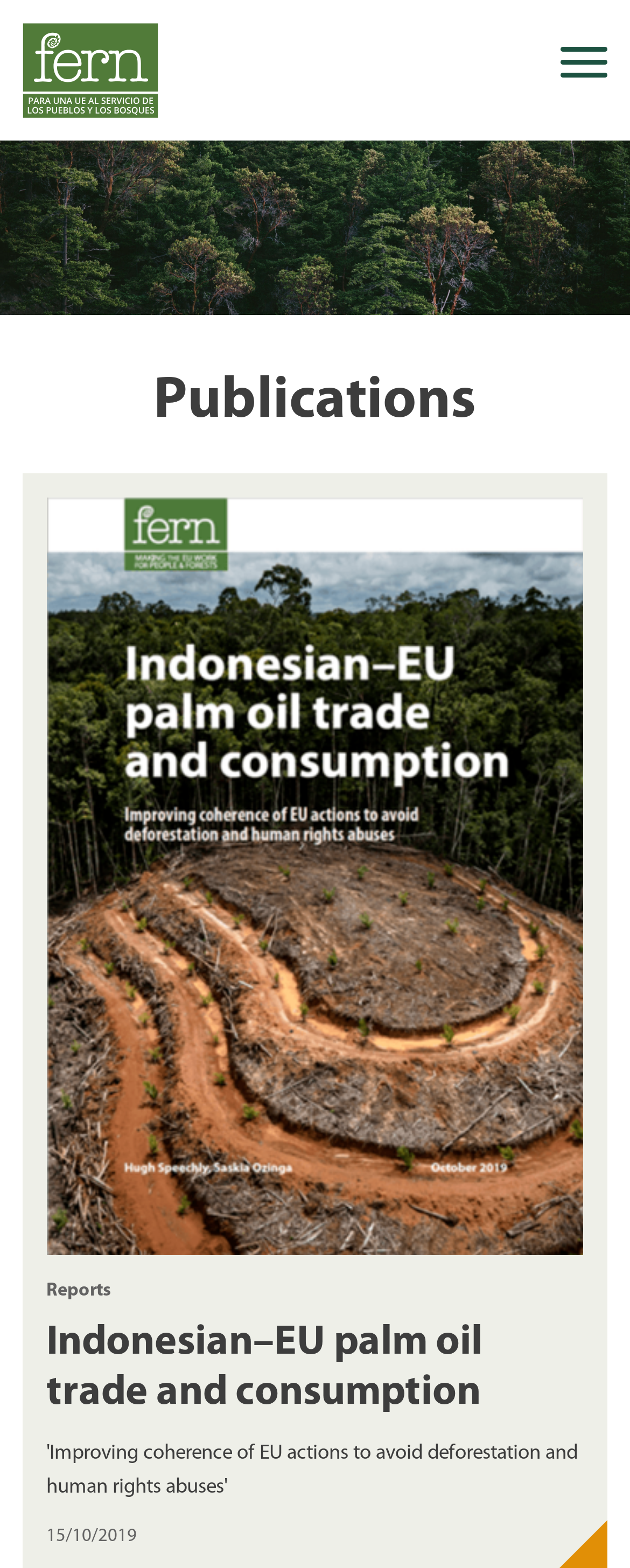Locate the bounding box coordinates of the element you need to click to accomplish the task described by this instruction: "Sign up for newsletter".

[0.0, 0.234, 1.0, 0.272]